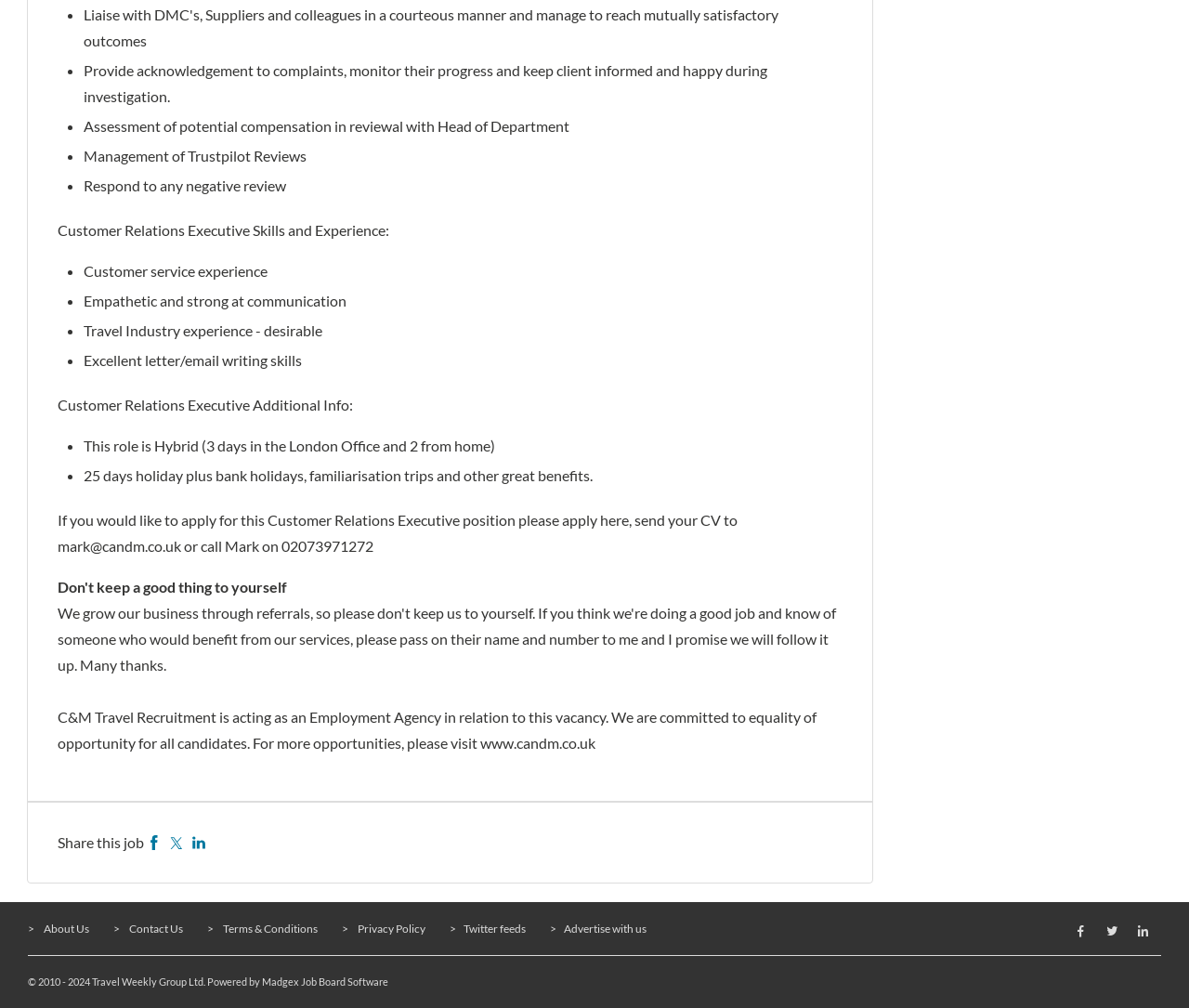Please identify the bounding box coordinates of the element's region that should be clicked to execute the following instruction: "Visit the About Us page". The bounding box coordinates must be four float numbers between 0 and 1, i.e., [left, top, right, bottom].

[0.023, 0.915, 0.075, 0.928]